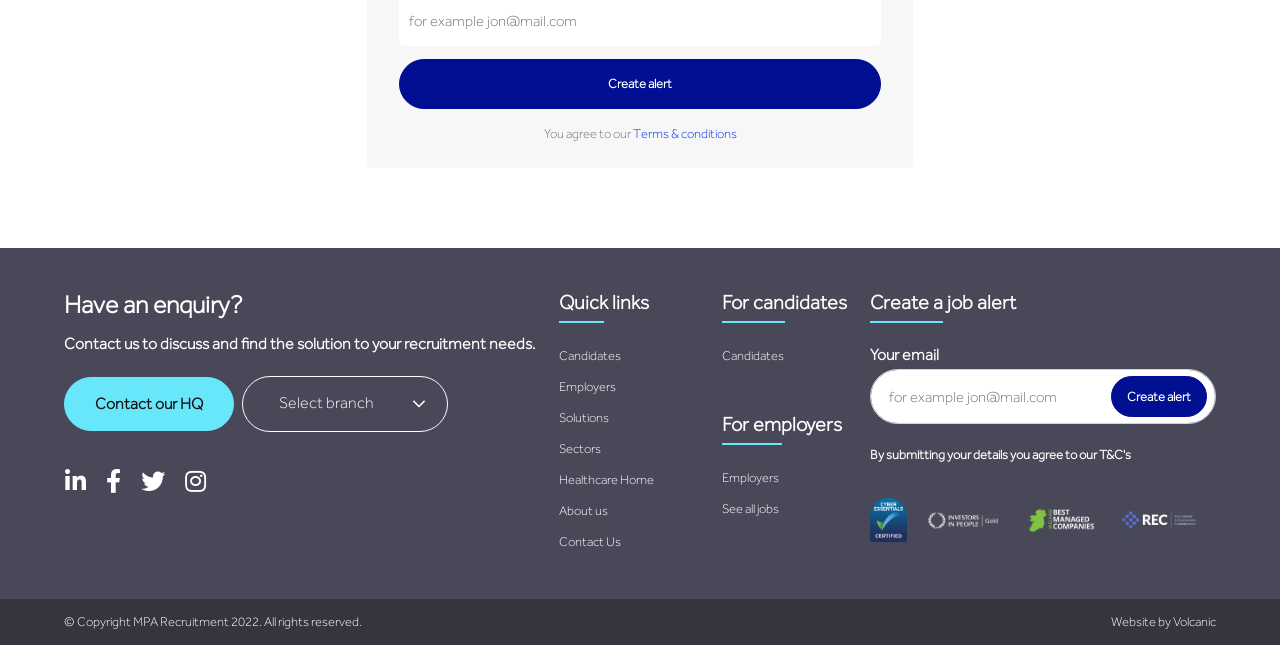Provide a single word or phrase to answer the given question: 
What is the purpose of the 'Contact us' link?

To discuss recruitment needs